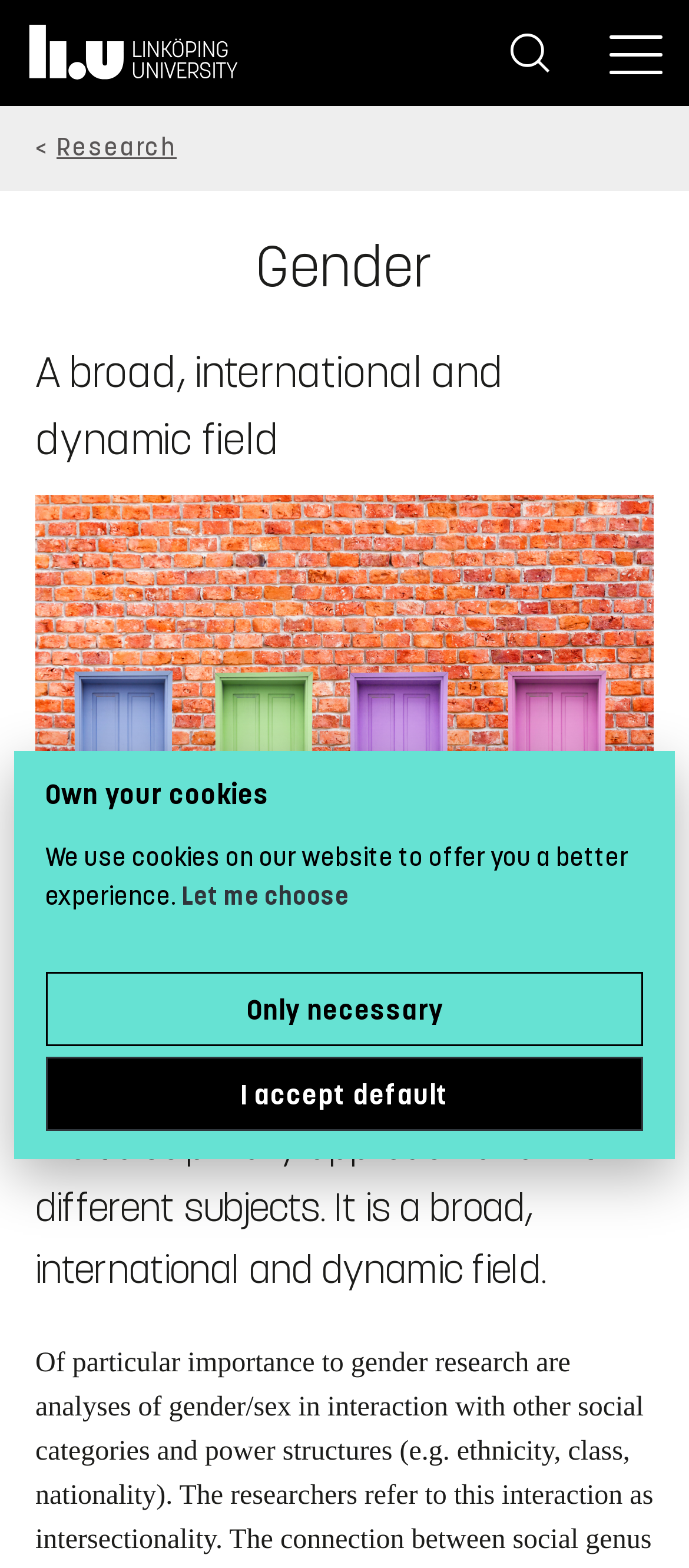Provide your answer to the question using just one word or phrase: What is the theme of the webpage's content?

Academic research